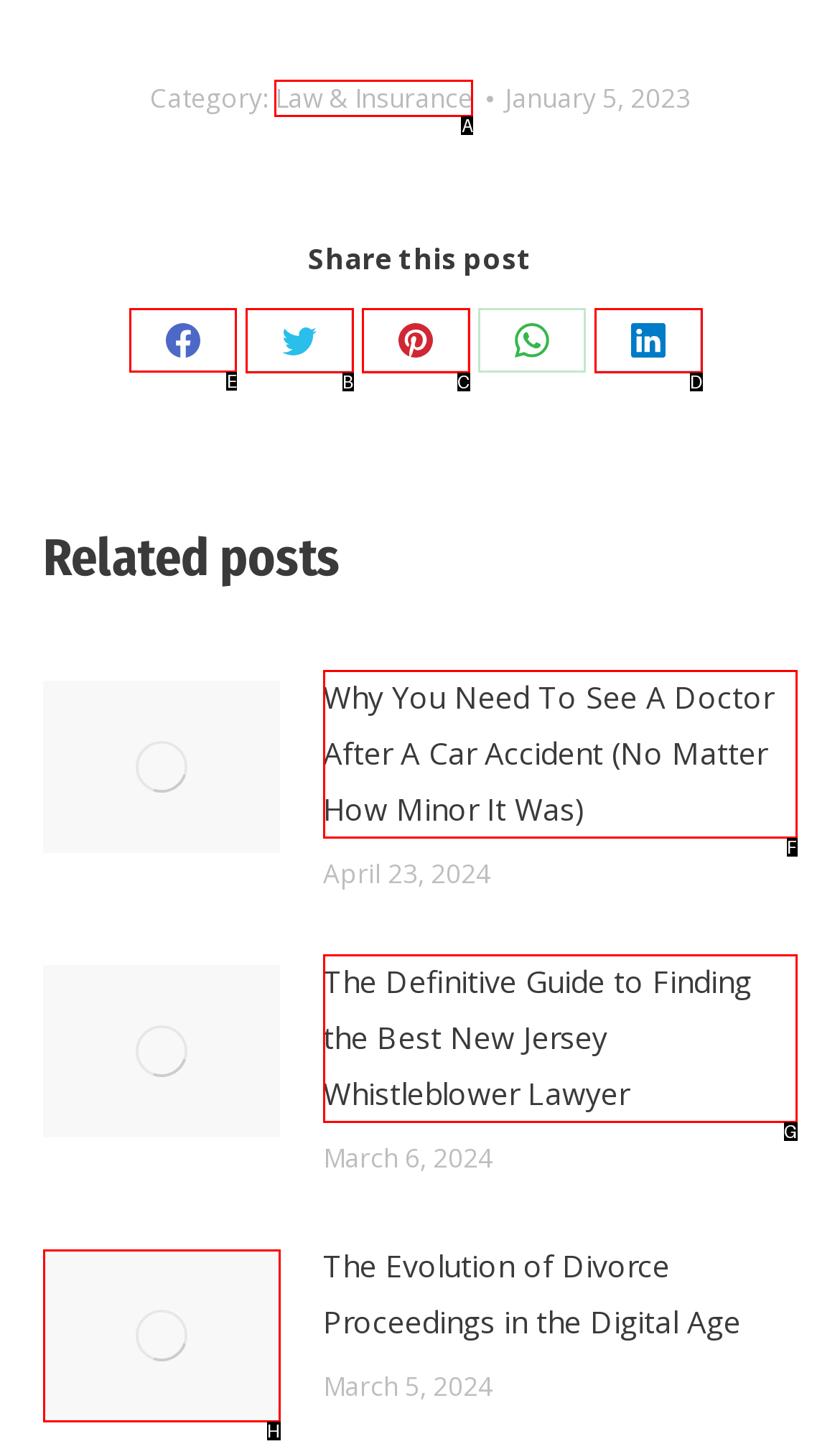Tell me which one HTML element I should click to complete the following task: Click on the link to view the post about chat sites Answer with the option's letter from the given choices directly.

None